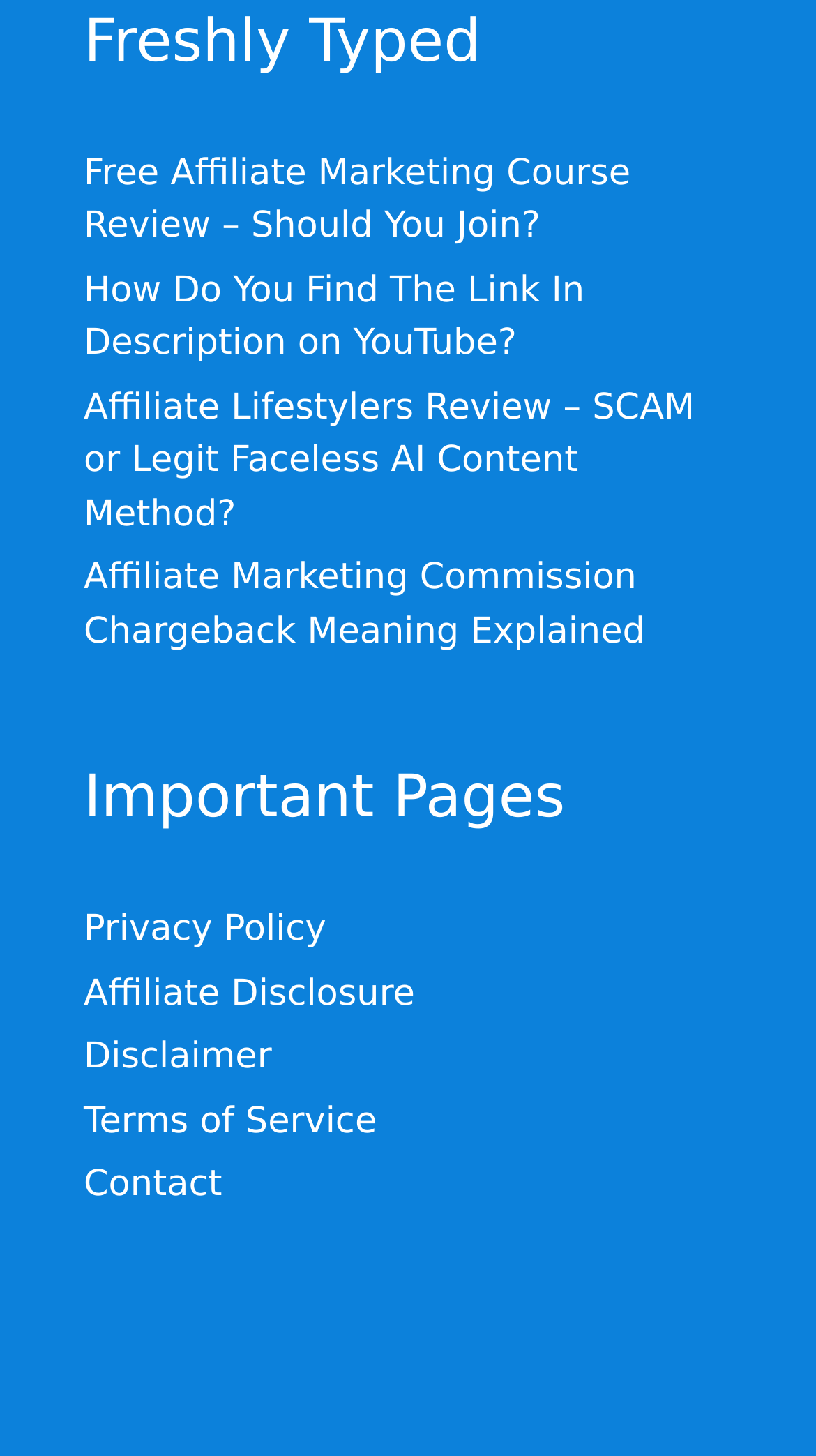Find the bounding box coordinates of the element to click in order to complete this instruction: "Read the 'Important Pages' section". The bounding box coordinates must be four float numbers between 0 and 1, denoted as [left, top, right, bottom].

[0.103, 0.518, 0.897, 0.578]